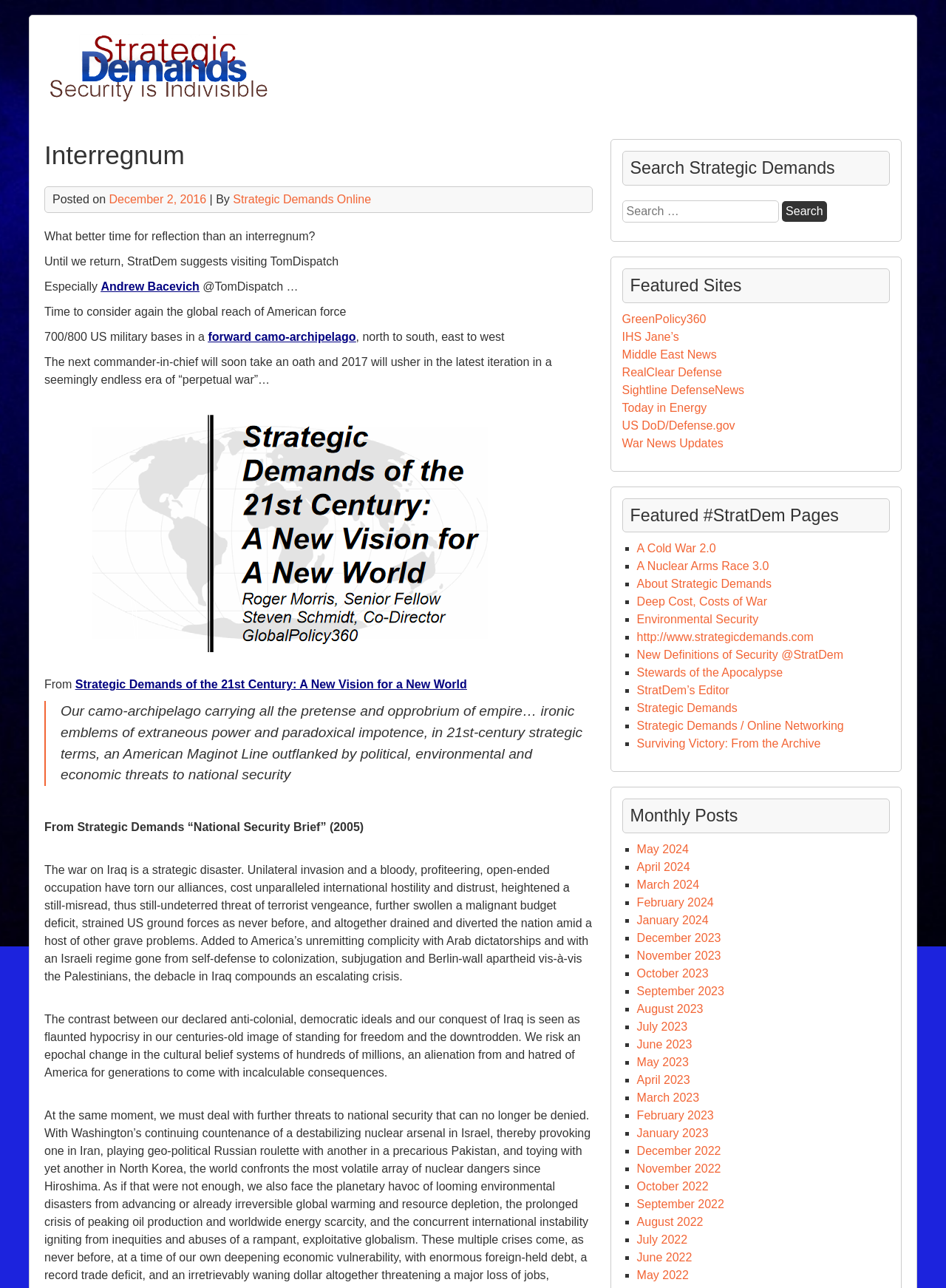Answer the question with a single word or phrase: 
What is the name of the policy paper?

Strategic Demands of the 21st Century